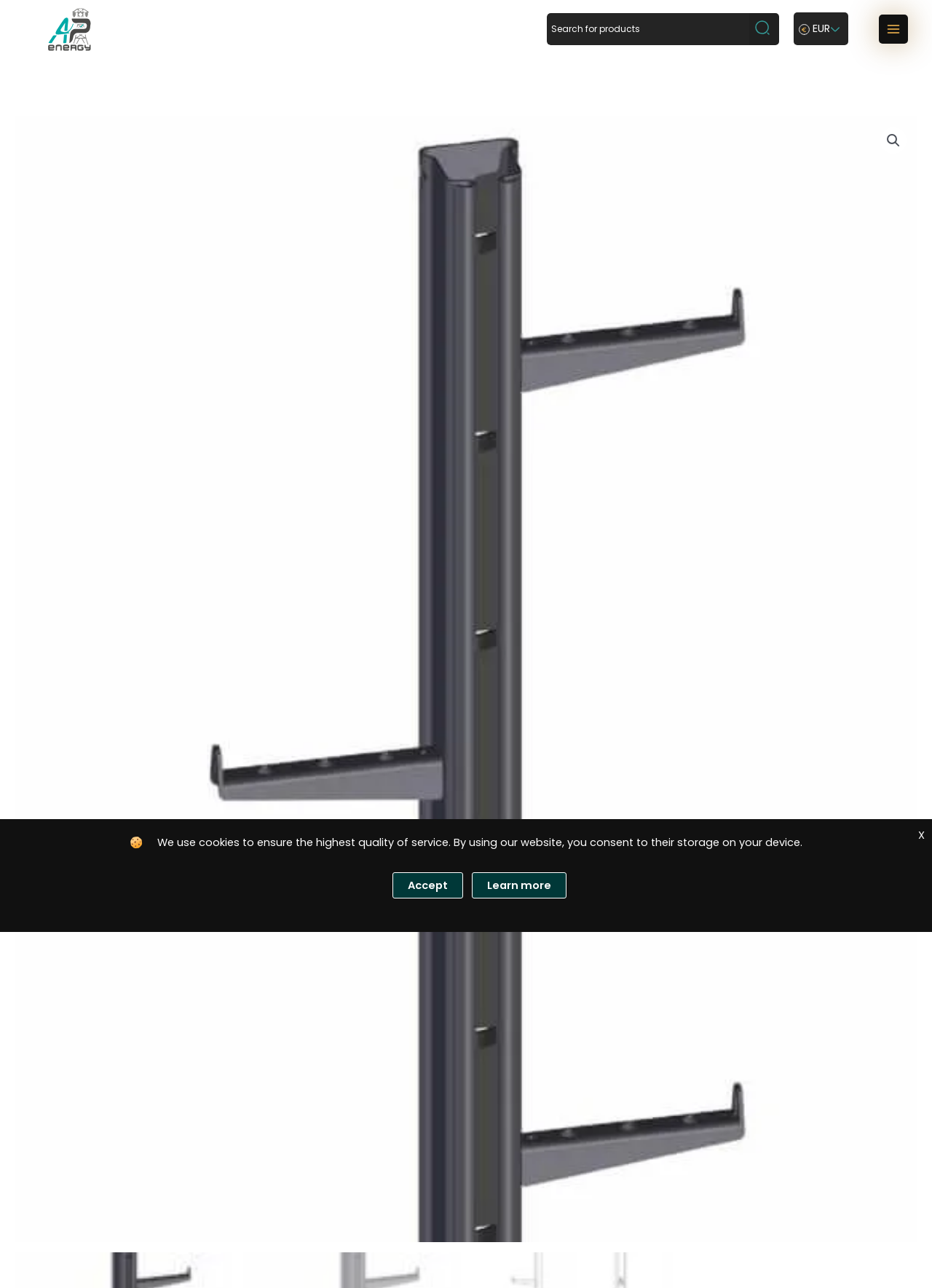Determine and generate the text content of the webpage's headline.

Safety Ladder with support slats – Turvatikas – TBA-I